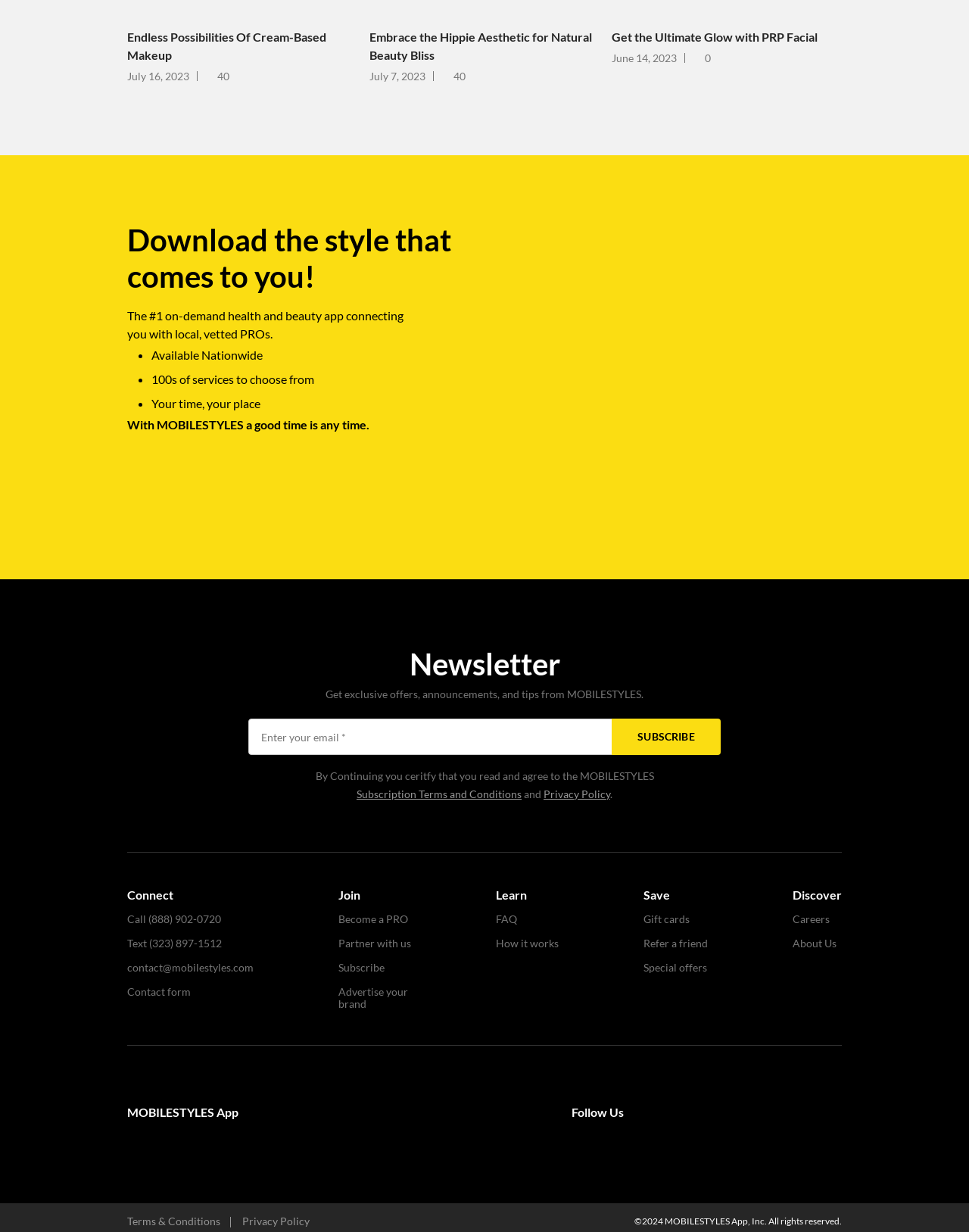Could you find the bounding box coordinates of the clickable area to complete this instruction: "Become a PRO"?

[0.349, 0.741, 0.421, 0.751]